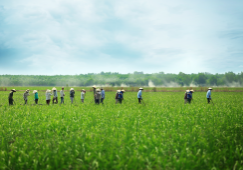What is the significance of agriculture to Vietnam's economy?
Based on the visual information, provide a detailed and comprehensive answer.

The caption highlights the importance of agriculture to Vietnam's economy, stating that it is a 'strong agricultural sector' and emphasizing the community effort involved in farming, indicating that agriculture plays a vital role in the country's economy.